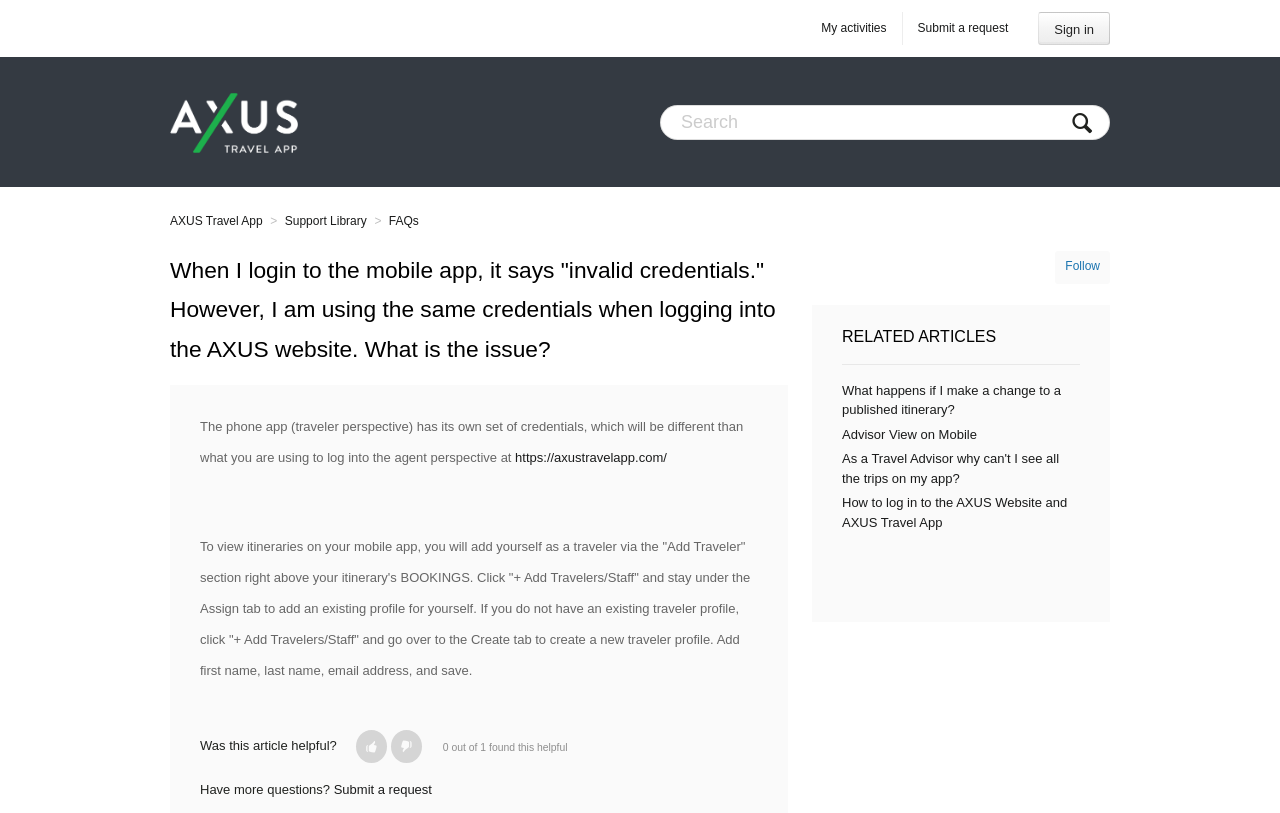What is the related article about making changes to a published itinerary?
Can you give a detailed and elaborate answer to the question?

One of the related articles is about what happens if I make a change to a published itinerary, which provides information on the consequences of making changes to a published itinerary.